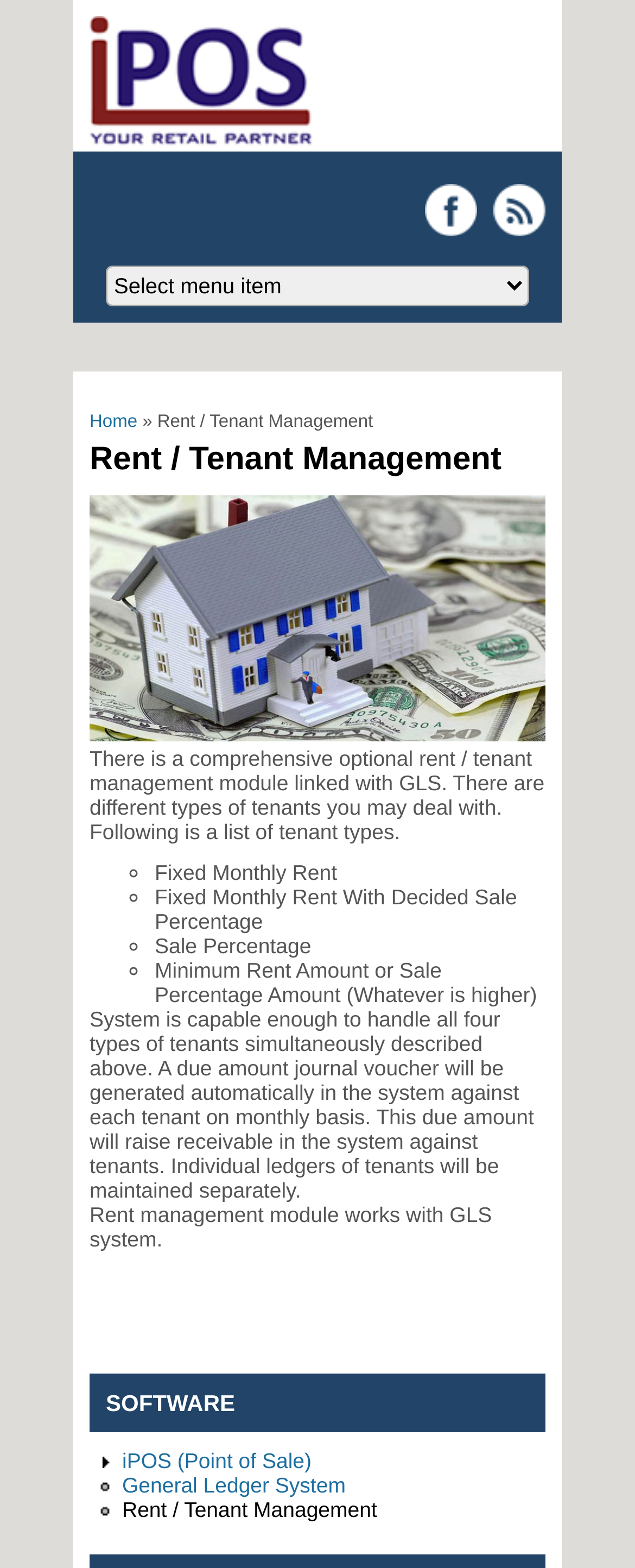Refer to the screenshot and answer the following question in detail:
How many software modules are listed?

The webpage lists three software modules: iPOS (Point of Sale), General Ledger System, and Rent / Tenant Management, which are mentioned in the last section of the webpage.